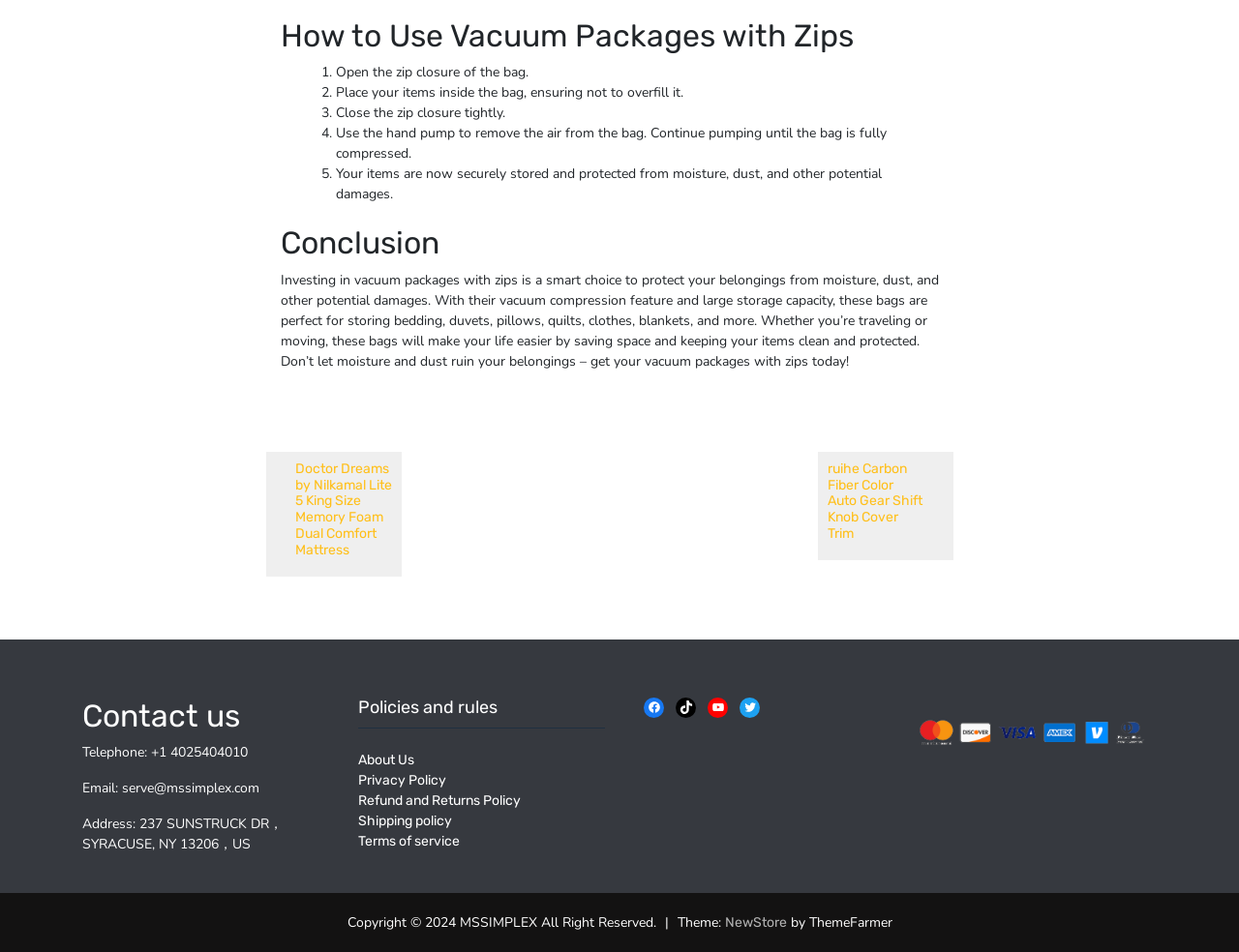What is the contact phone number provided on the webpage?
Please provide a detailed and thorough answer to the question.

The contact information section on the webpage provides a telephone number, email address, and physical address, and the phone number is +1 4025404010.